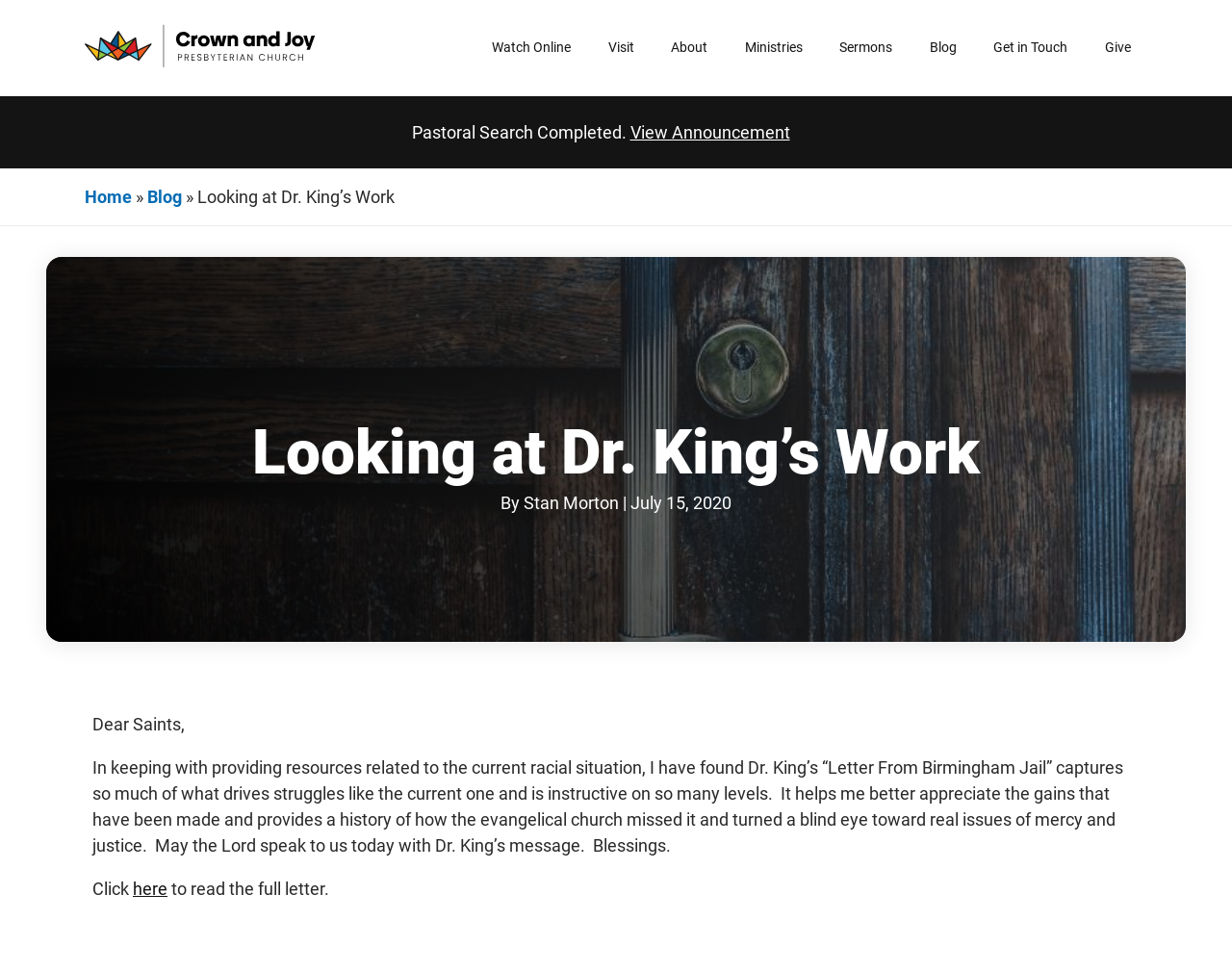Determine the bounding box coordinates of the clickable region to execute the instruction: "Read the full letter". The coordinates should be four float numbers between 0 and 1, denoted as [left, top, right, bottom].

[0.108, 0.905, 0.136, 0.926]